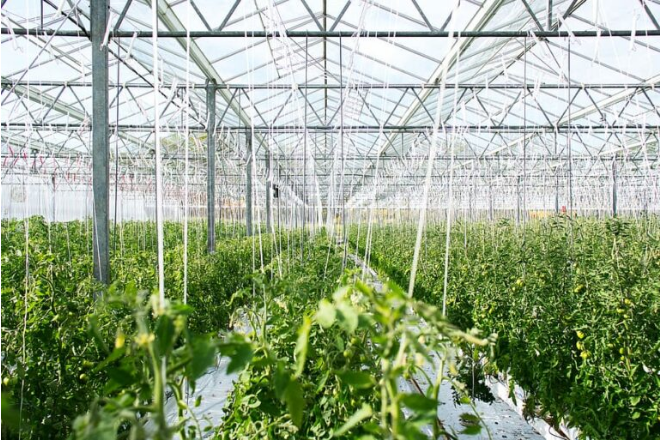What is the purpose of the overhead supports and strings? Please answer the question using a single word or phrase based on the image.

To maximize growth and yield